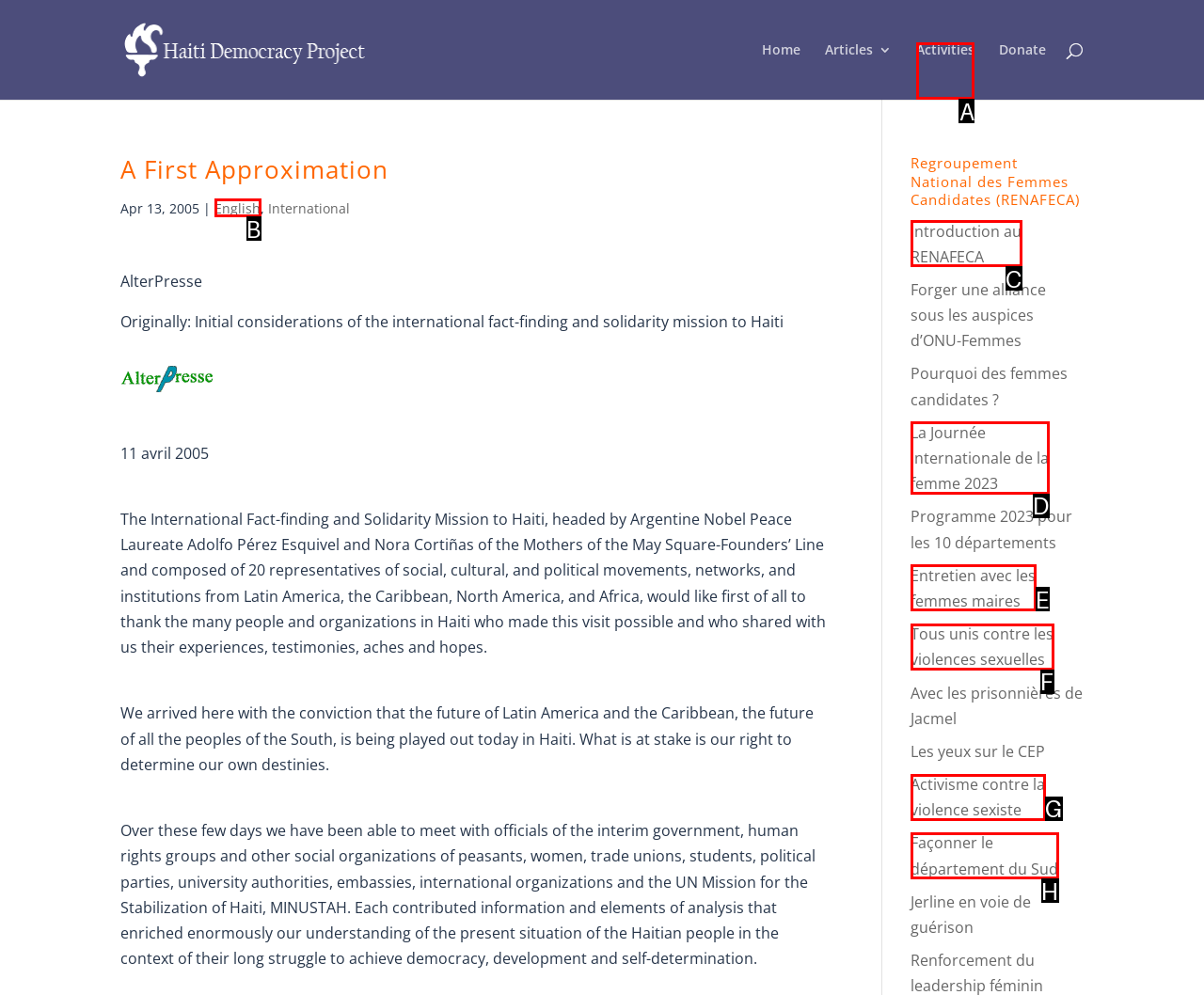Identify the HTML element to click to fulfill this task: Visit the 'Activities' page
Answer with the letter from the given choices.

A